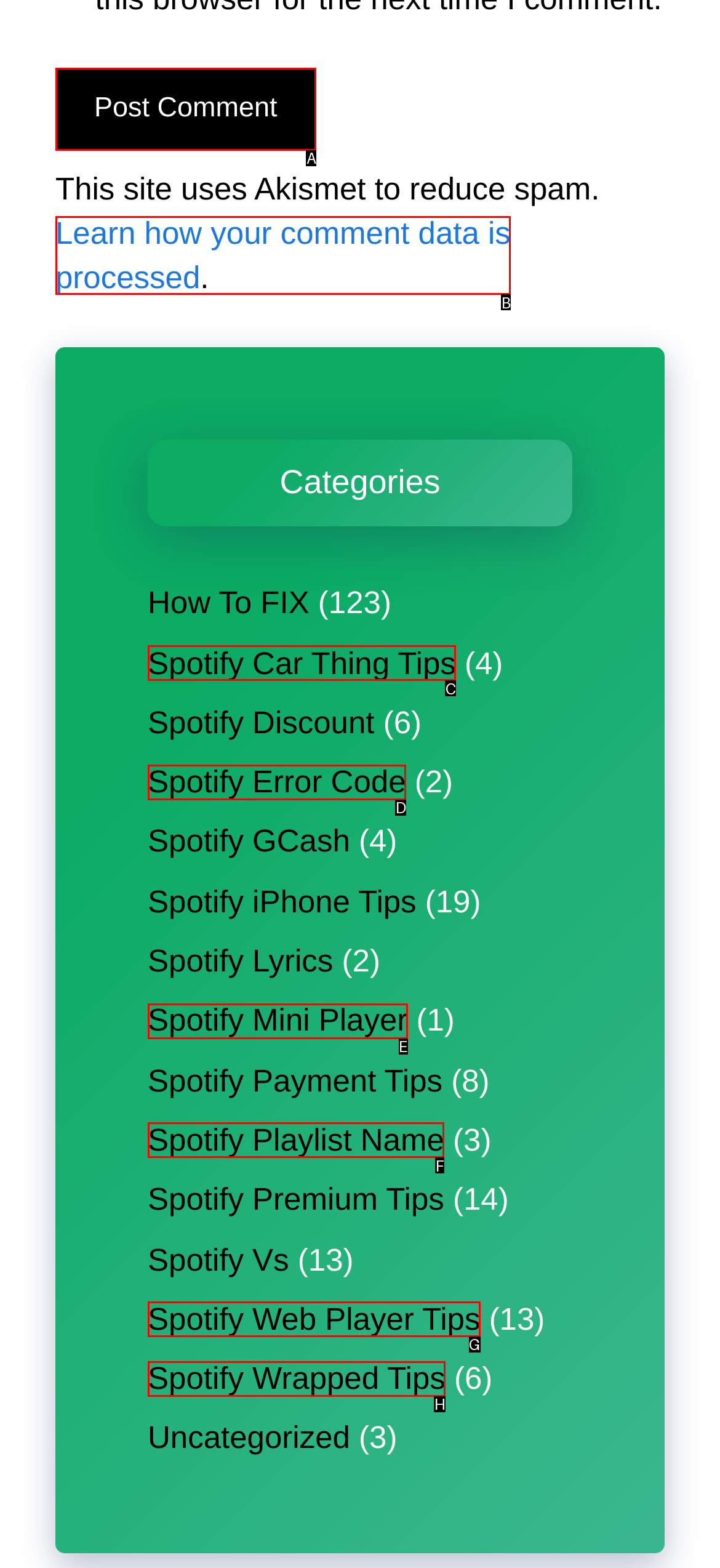Determine the letter of the UI element that you need to click to perform the task: Learn how your comment data is processed.
Provide your answer with the appropriate option's letter.

B